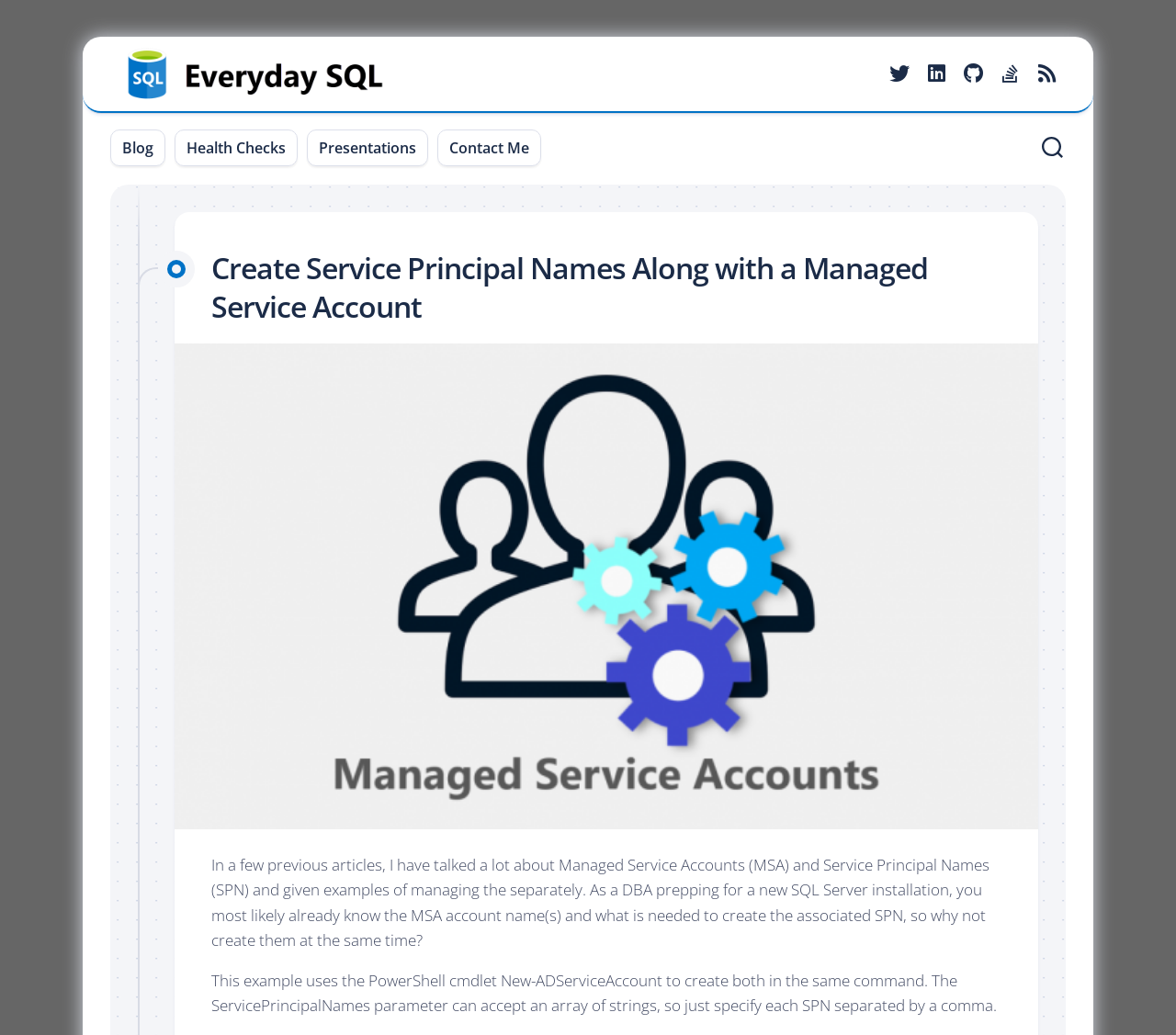What is the author's role?
Based on the image, answer the question in a detailed manner.

Based on the webpage content, it appears that the author is a DBA (Database Administrator) who is prepping for a new SQL Server installation.